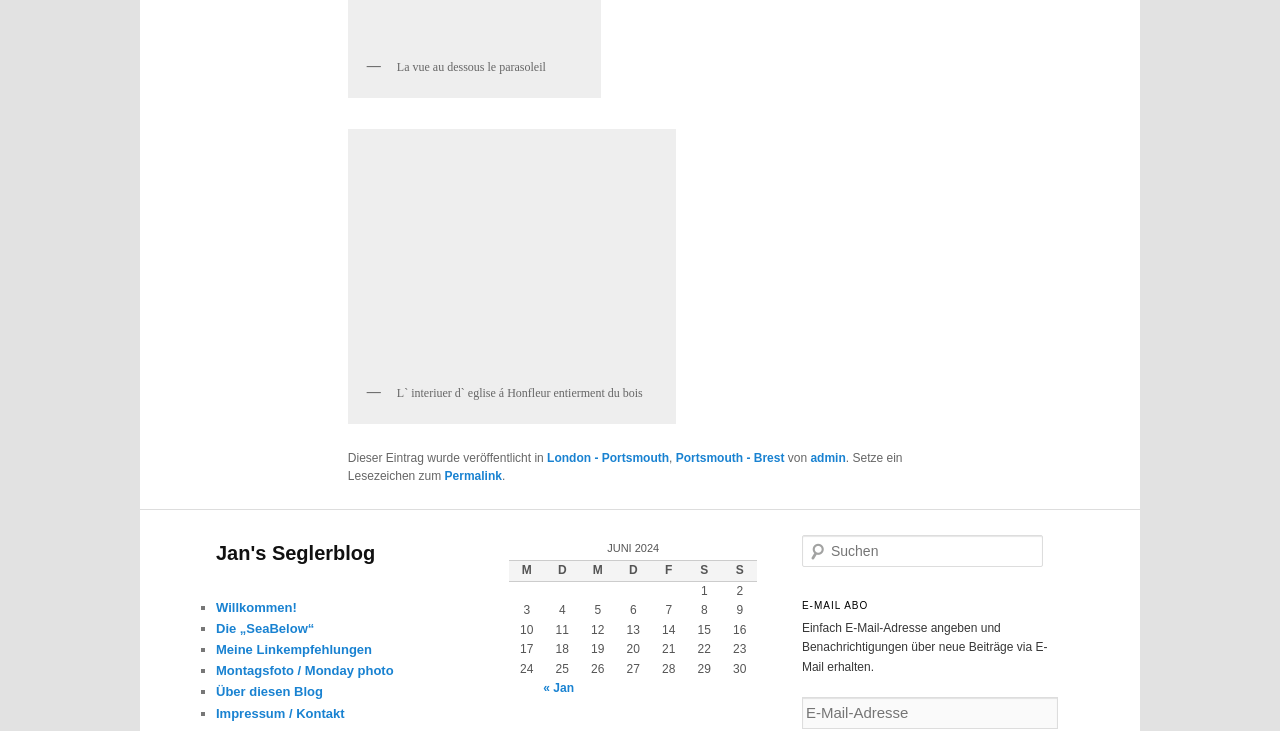What is the purpose of the textbox at the bottom of the webpage?
Please use the visual content to give a single word or phrase answer.

E-Mail-Adresse